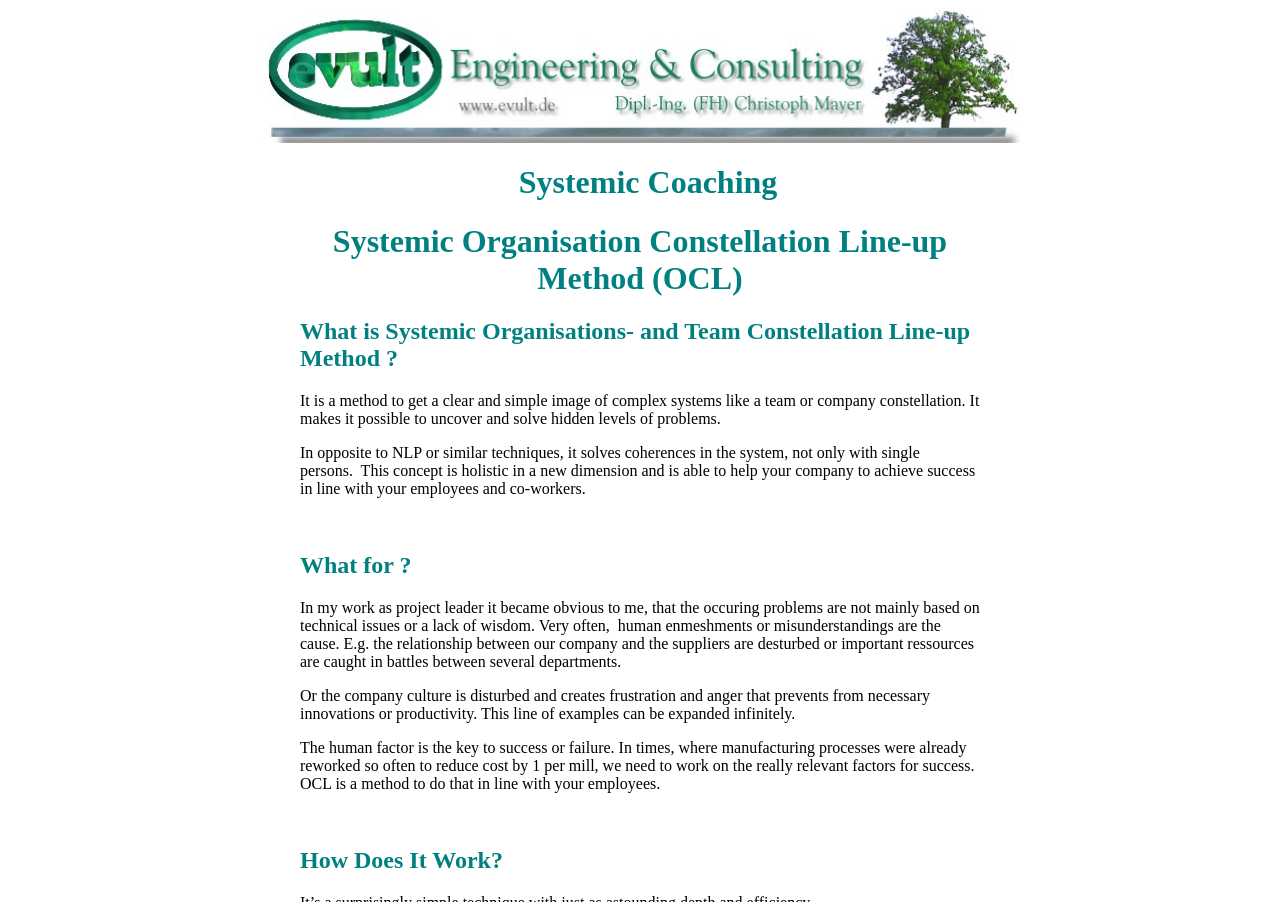What is the purpose of OCL?
Carefully examine the image and provide a detailed answer to the question.

The webpage explains that OCL is a method to work on the human factors that are key to success or failure, rather than just focusing on technical issues or cost reduction.